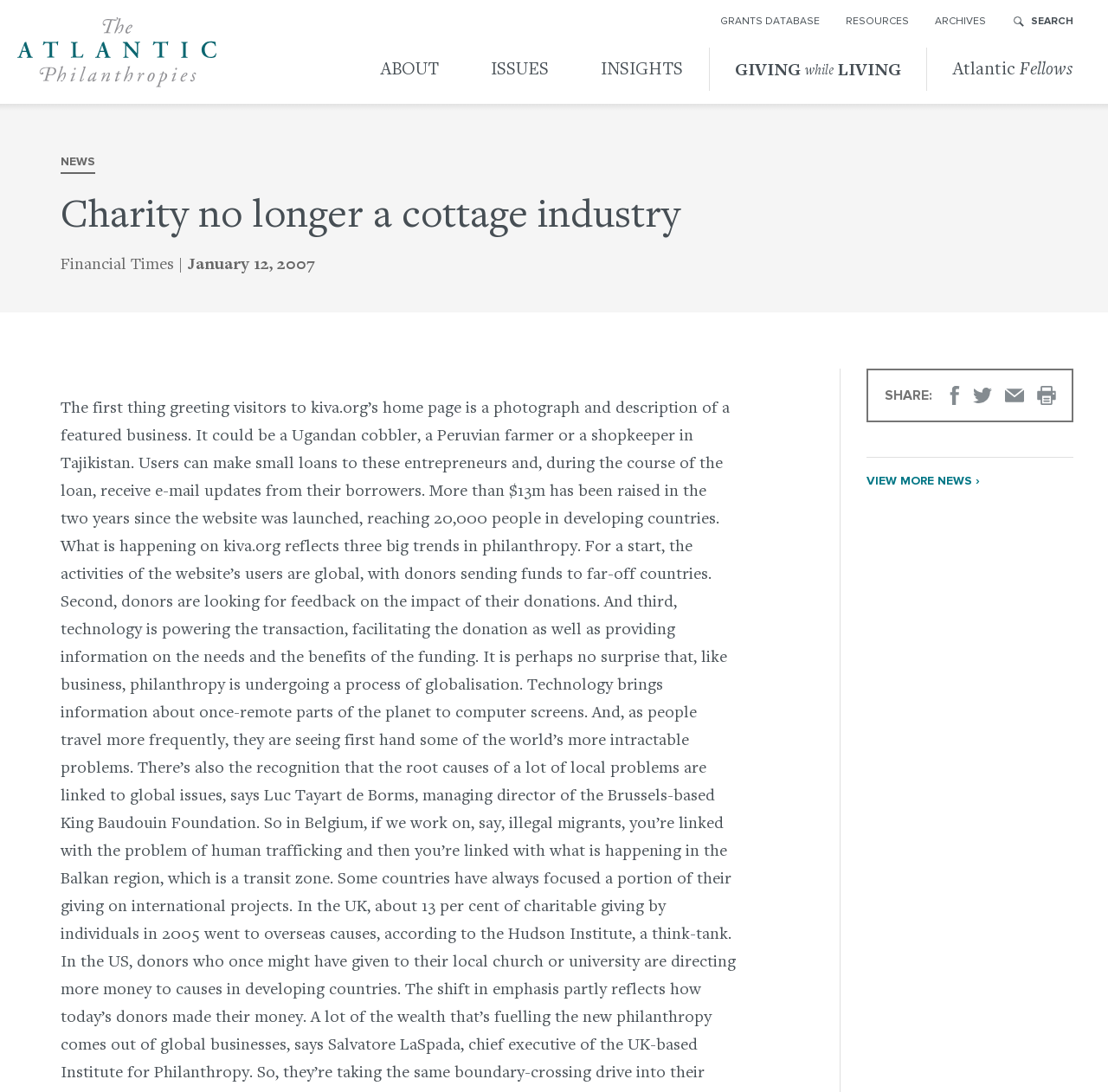Please mark the bounding box coordinates of the area that should be clicked to carry out the instruction: "Read about ISSUES".

[0.42, 0.032, 0.519, 0.095]